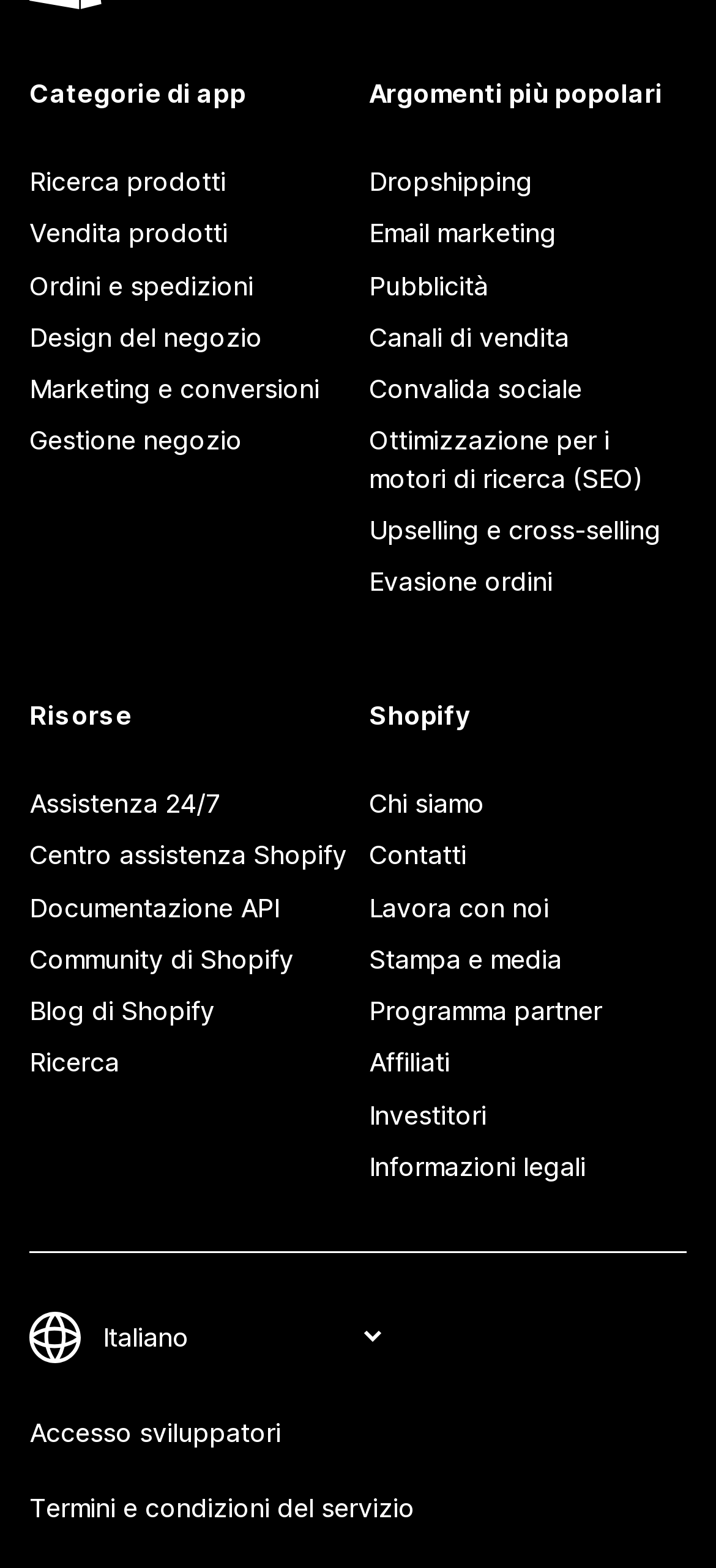Find the bounding box coordinates of the element's region that should be clicked in order to follow the given instruction: "Get 24/7 assistance". The coordinates should consist of four float numbers between 0 and 1, i.e., [left, top, right, bottom].

[0.041, 0.496, 0.485, 0.529]